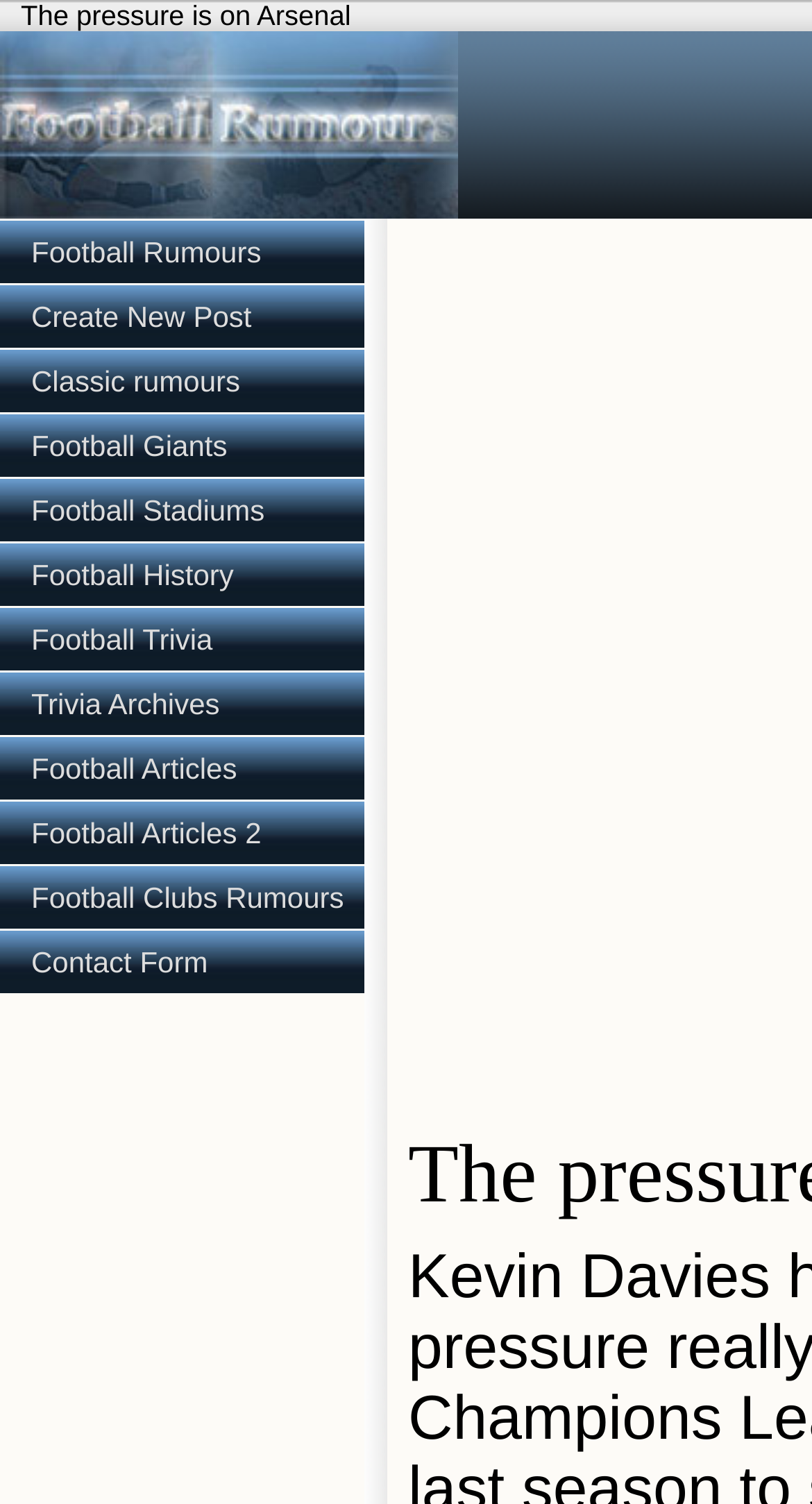Give a one-word or phrase response to the following question: How many columns are there in the layout table?

1